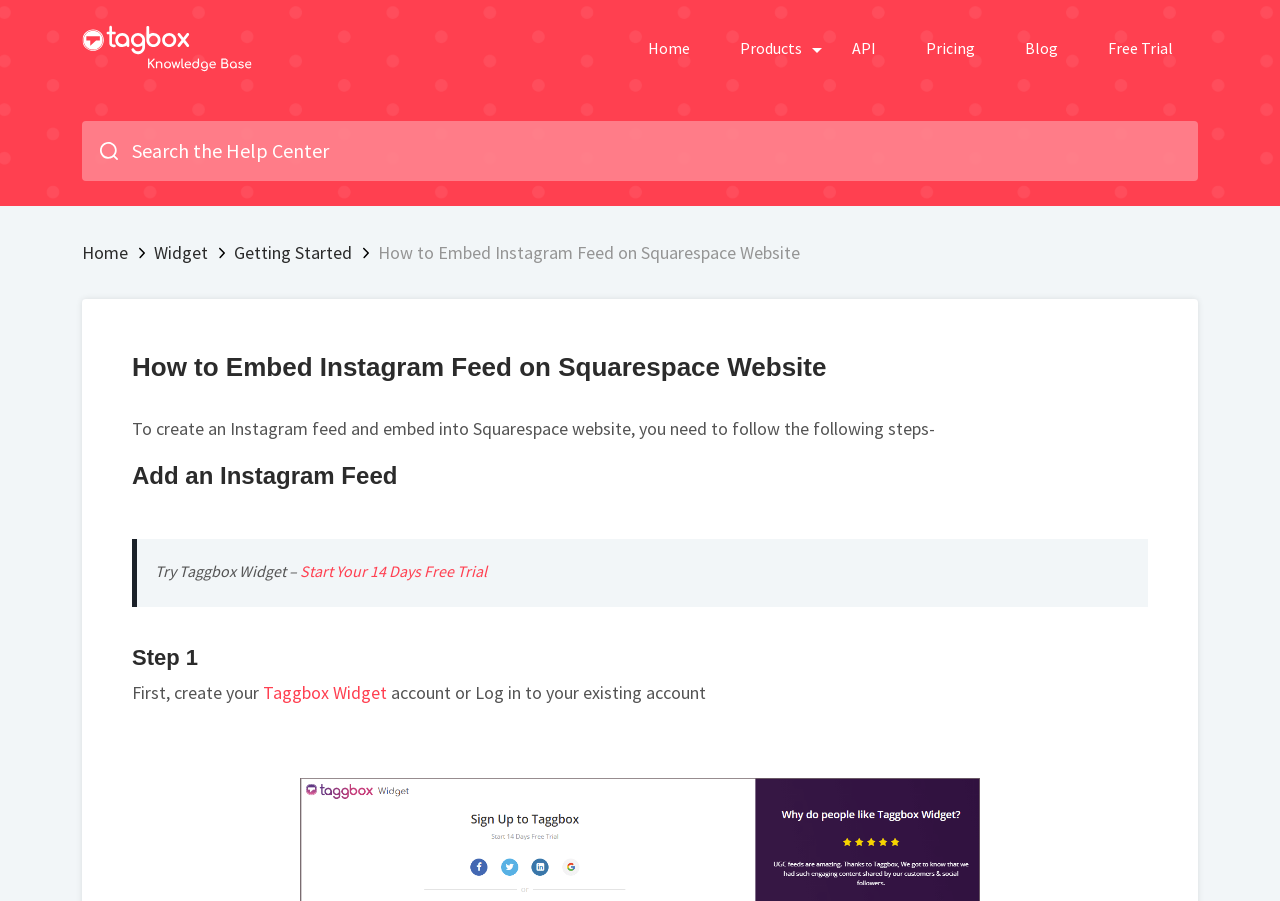Using the information from the screenshot, answer the following question thoroughly:
What is the text of the first step in the Instagram feed embedding process?

I looked at the section of the webpage that describes the steps to embed an Instagram feed on a Squarespace website. The first step is described as 'First, create your Taggbox Widget account or Log in to your existing account'. Therefore, the text of the first step is 'Create your Taggbox Widget account'.